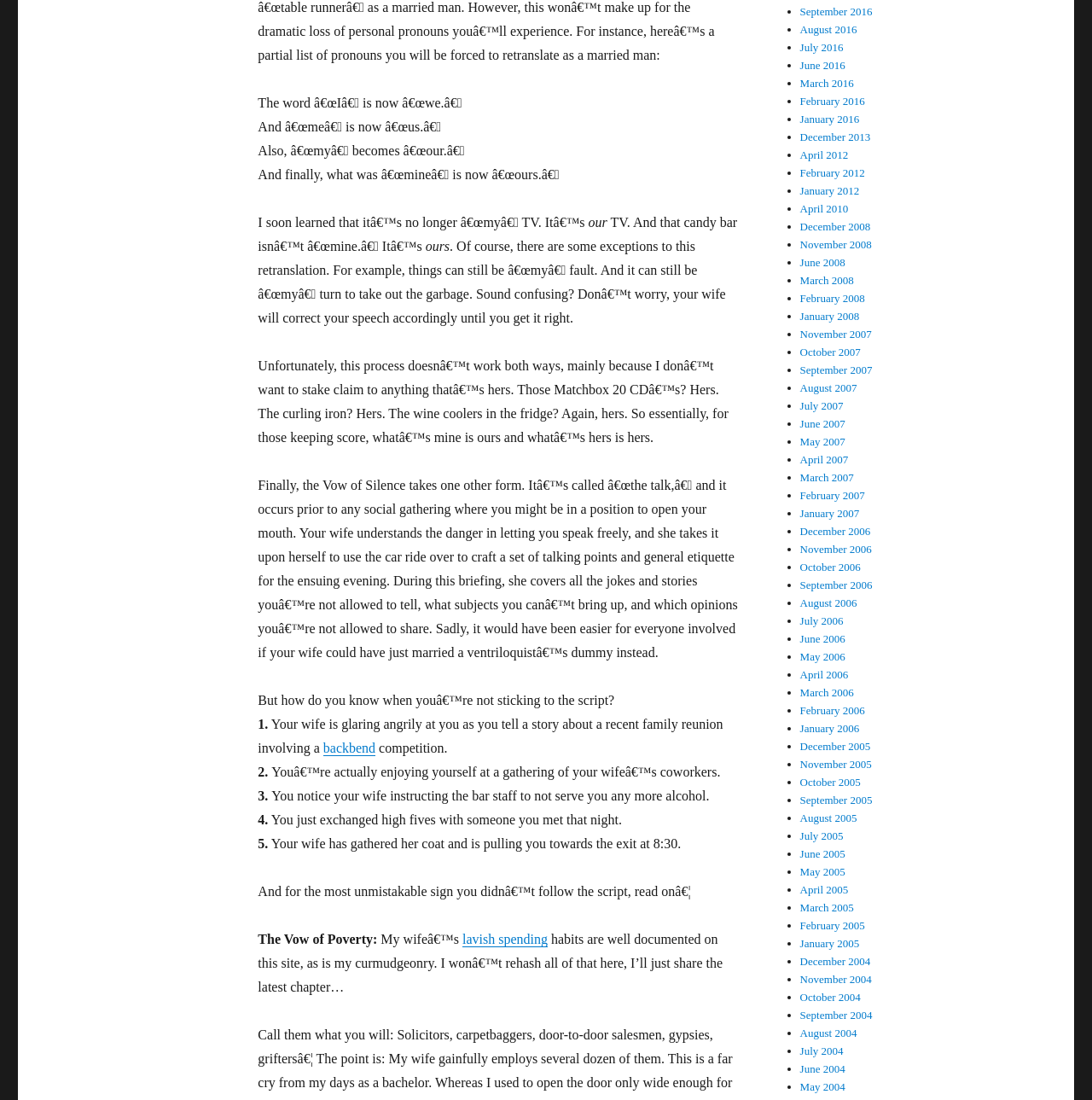What is the main theme of the webpage?
Based on the image, answer the question with as much detail as possible.

The webpage appears to be a humorous blog post or article about the author's experiences and observations about marriage, as evidenced by the text content which discusses the changes in language and behavior that occur after getting married.